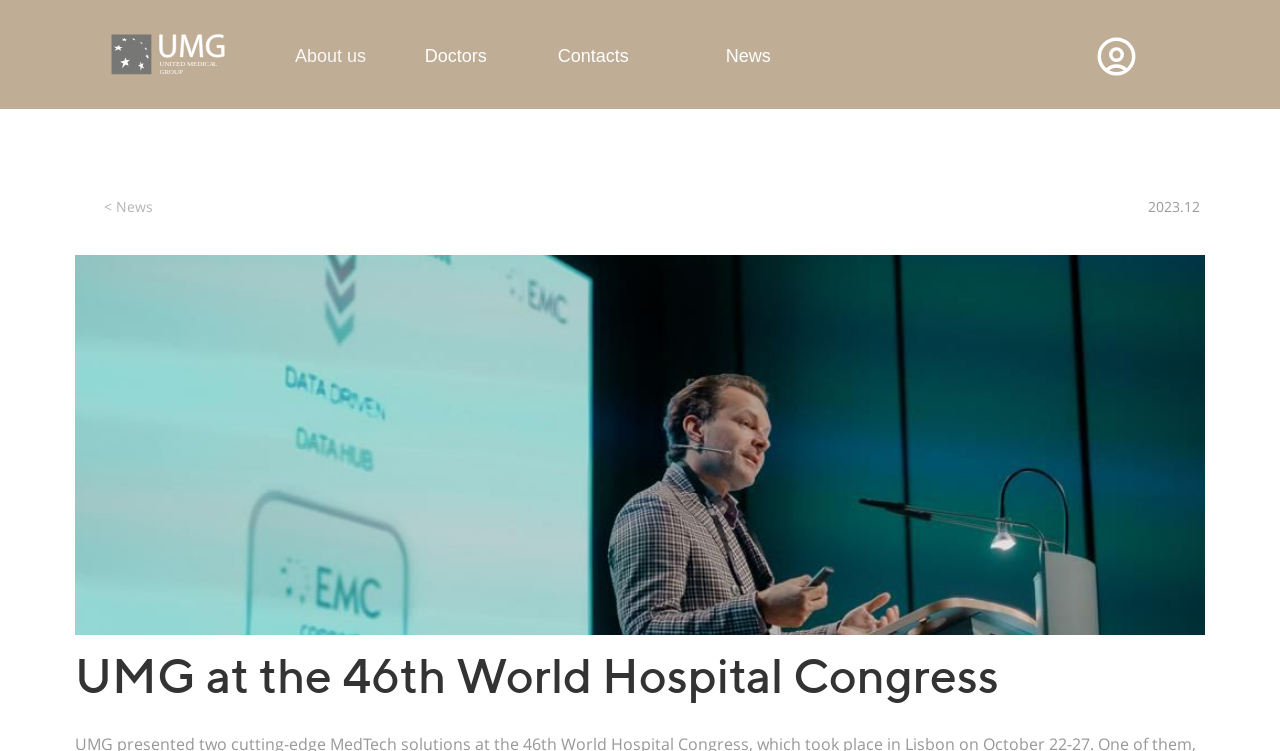What are the main navigation links?
Answer the question with just one word or phrase using the image.

About us, Doctors, Contacts, News